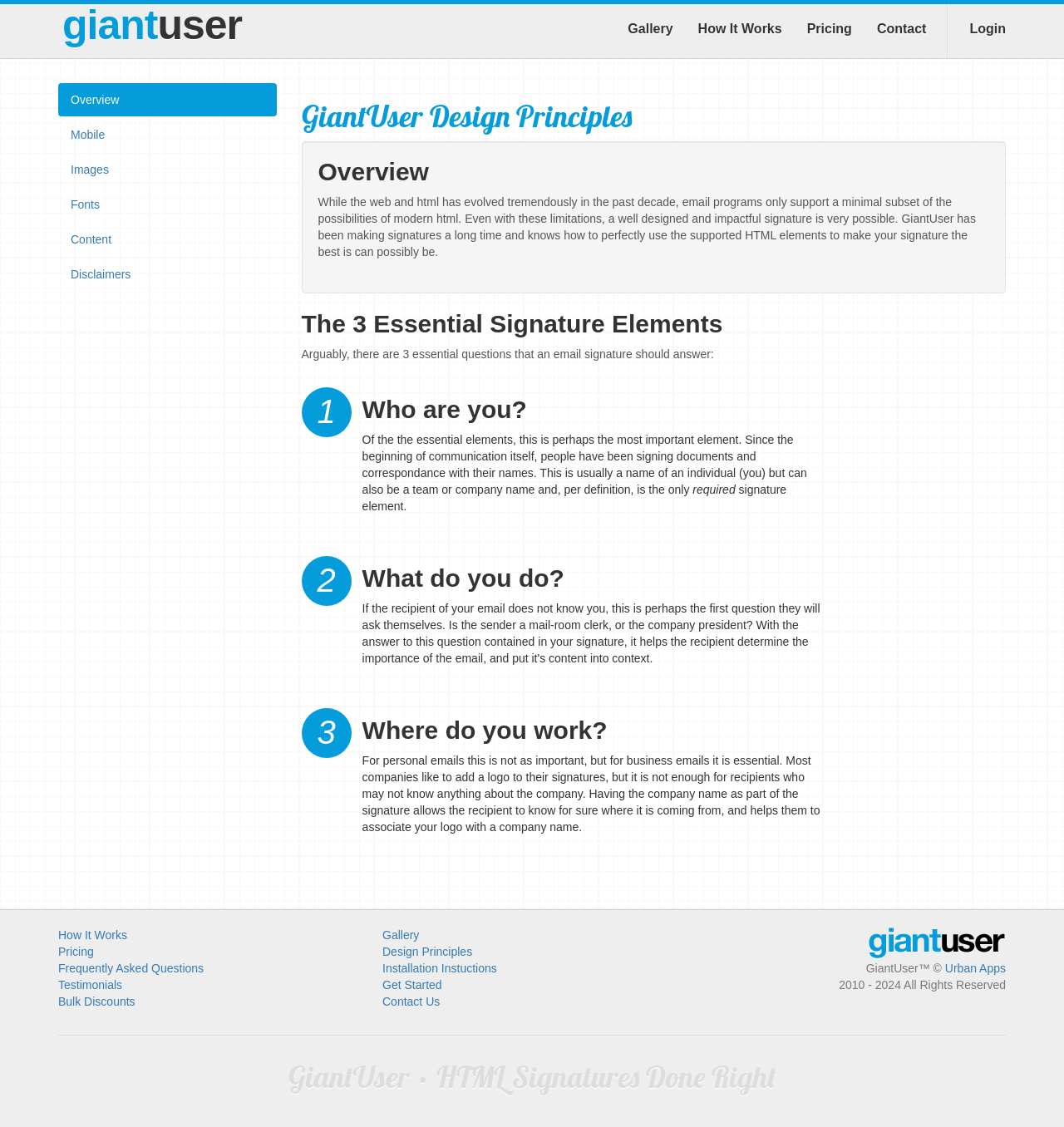What is the name of the company that makes custom HTML email signatures?
Please utilize the information in the image to give a detailed response to the question.

The company name is mentioned in the top-left corner of the webpage as 'GiantUser - Custom Made HTML Email Signatures' and also in the footer section as 'GiantUser™ ©'.